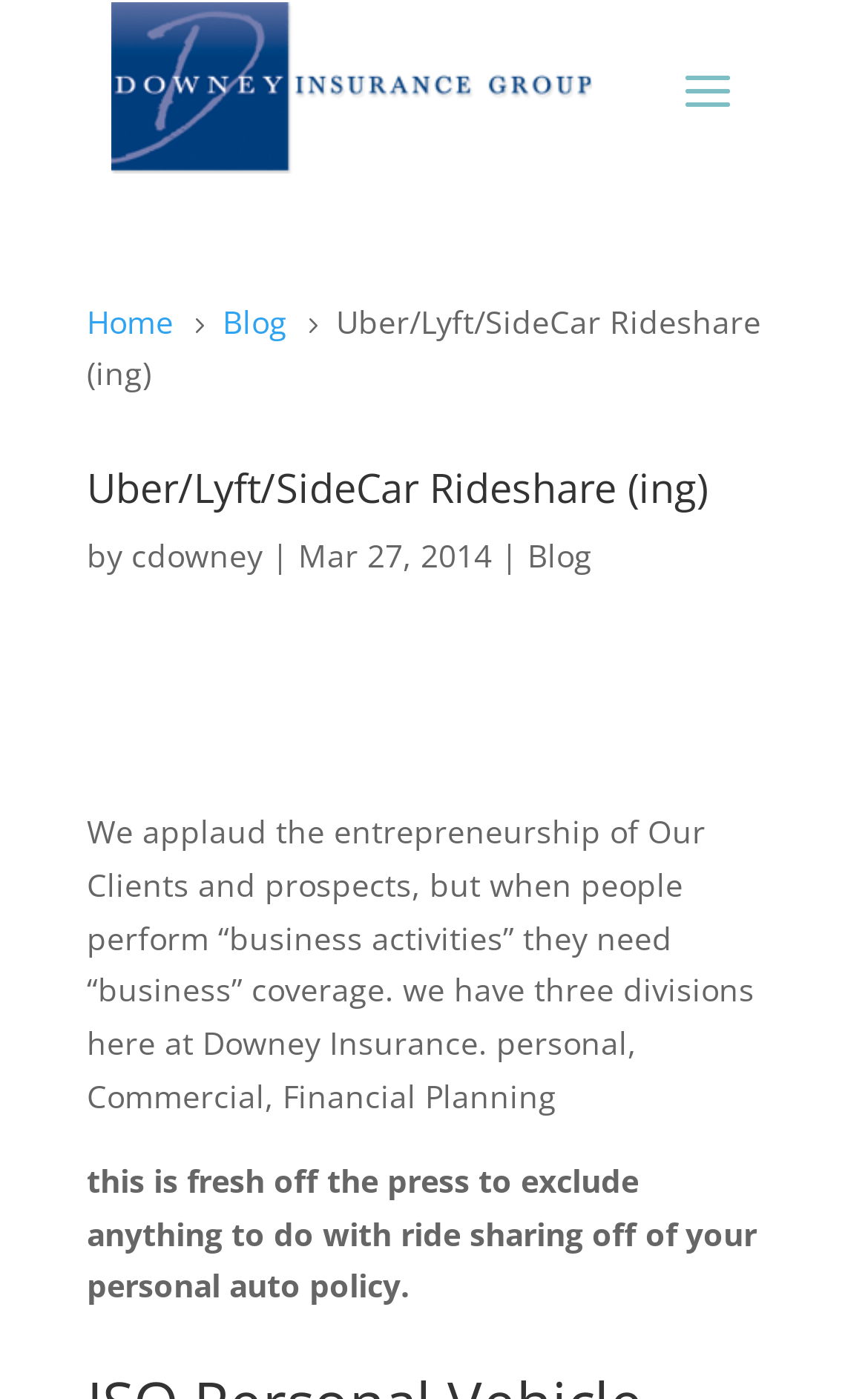Can you find and provide the main heading text of this webpage?

Uber/Lyft/SideCar Rideshare (ing)